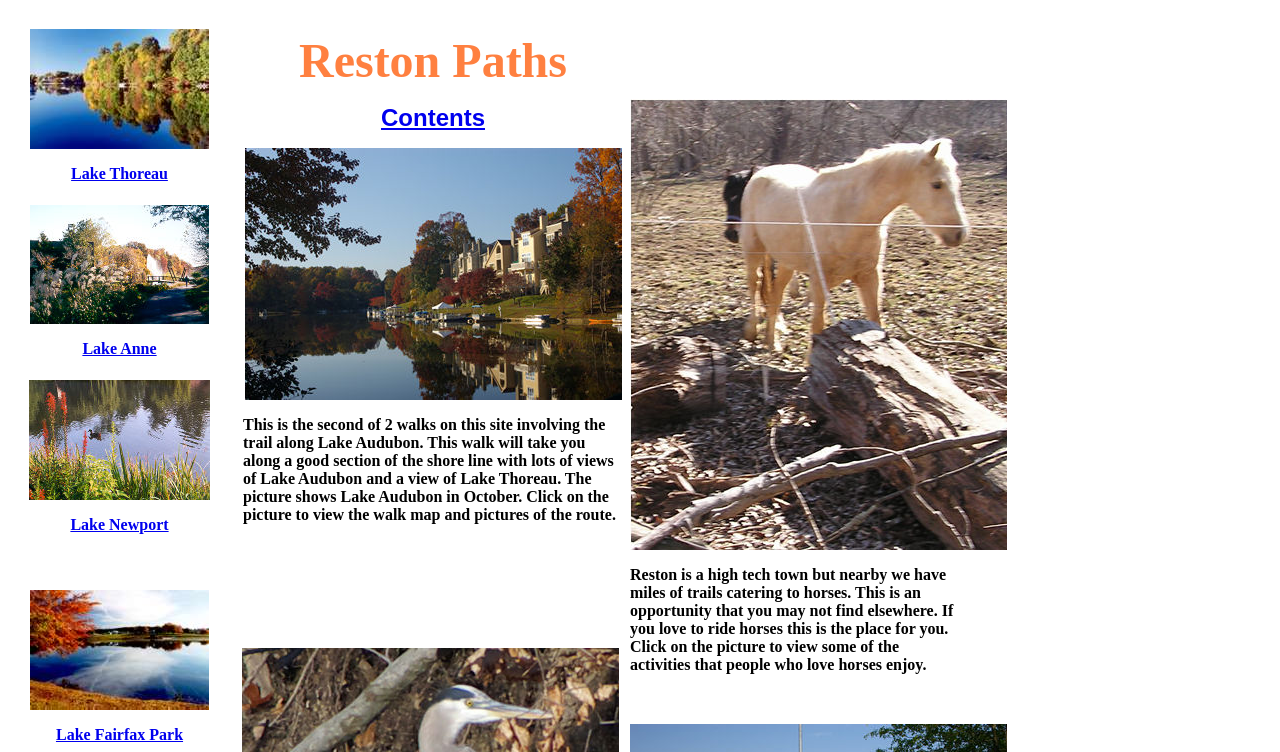Determine the bounding box coordinates for the area that should be clicked to carry out the following instruction: "Click on the Lake Thoreau link".

[0.023, 0.177, 0.163, 0.203]